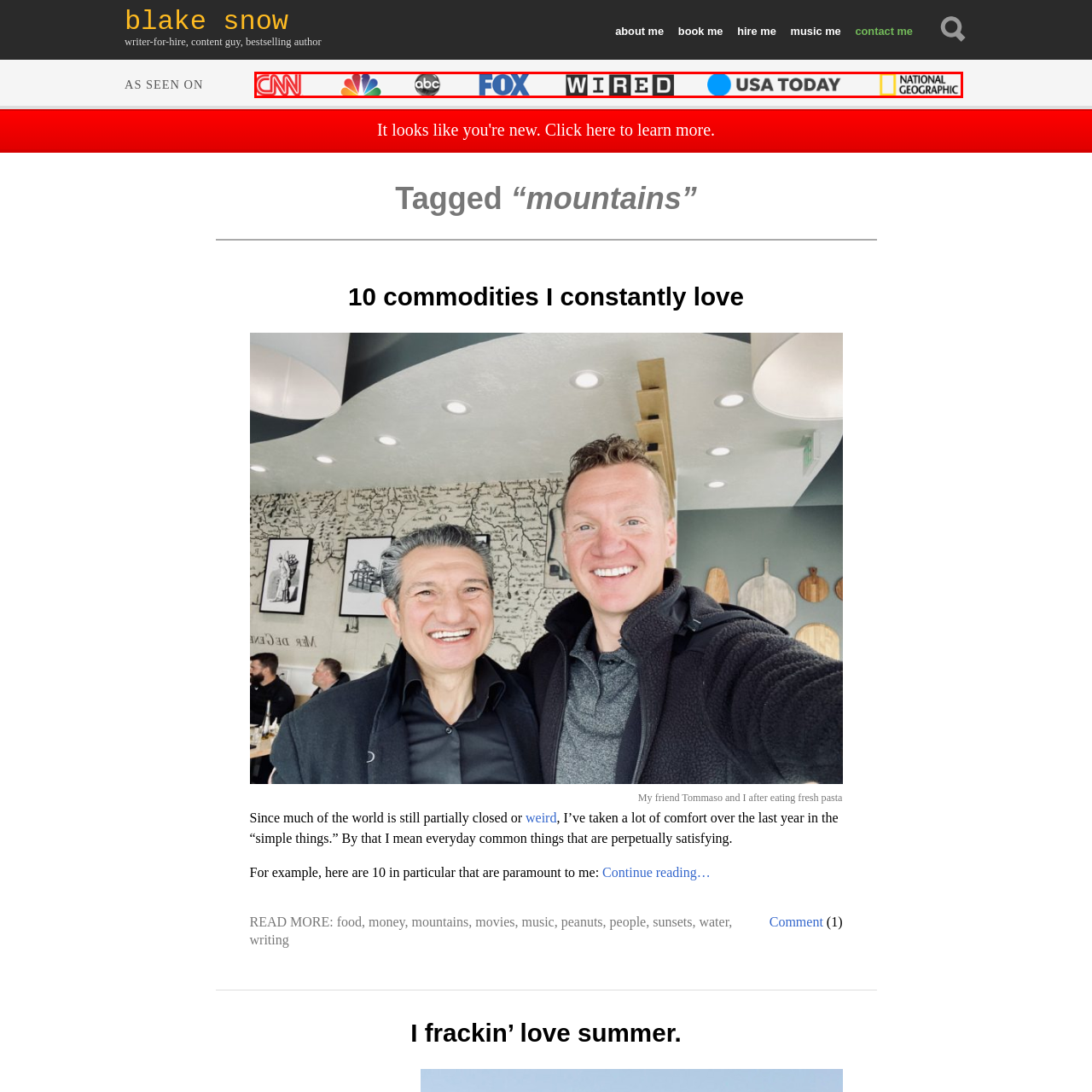Describe in detail what is happening in the image highlighted by the red border.

The image showcases a collection of well-known media logos, representing various prominent news and information sources. Among them are CNN, NBC, ABC, FOX, WIRED, USA TODAY, and NATIONAL GEOGRAPHIC. These logos symbolize diverse content ranging from breaking news and entertainment to technology and environmental journalism. This visual presentation highlights the extensive reach and influence of these organizations in the realm of media, appealing to audiences who seek reliable information across multiple platforms.